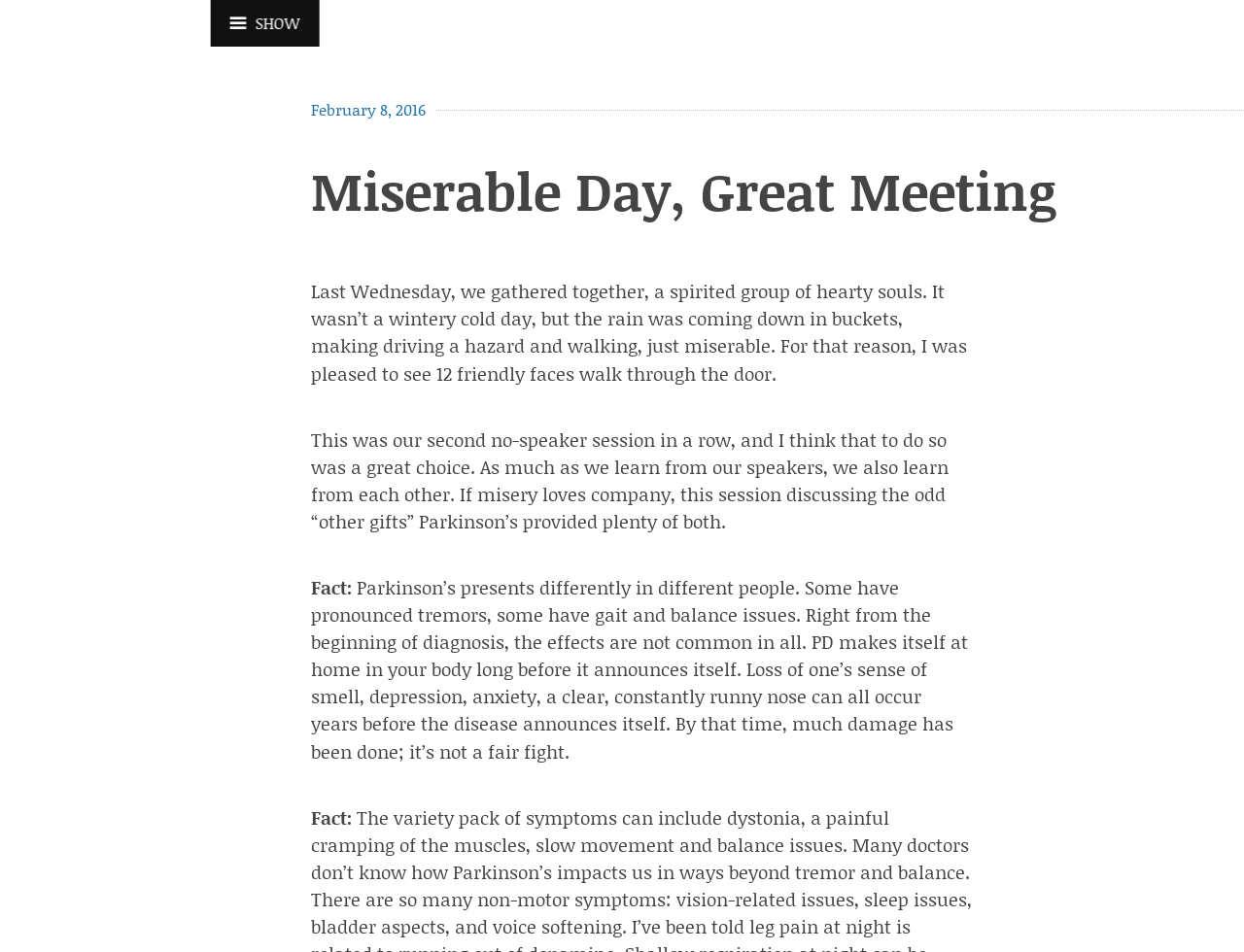What was the weather like on the day of the meeting?
Please provide a single word or phrase answer based on the image.

Rainy